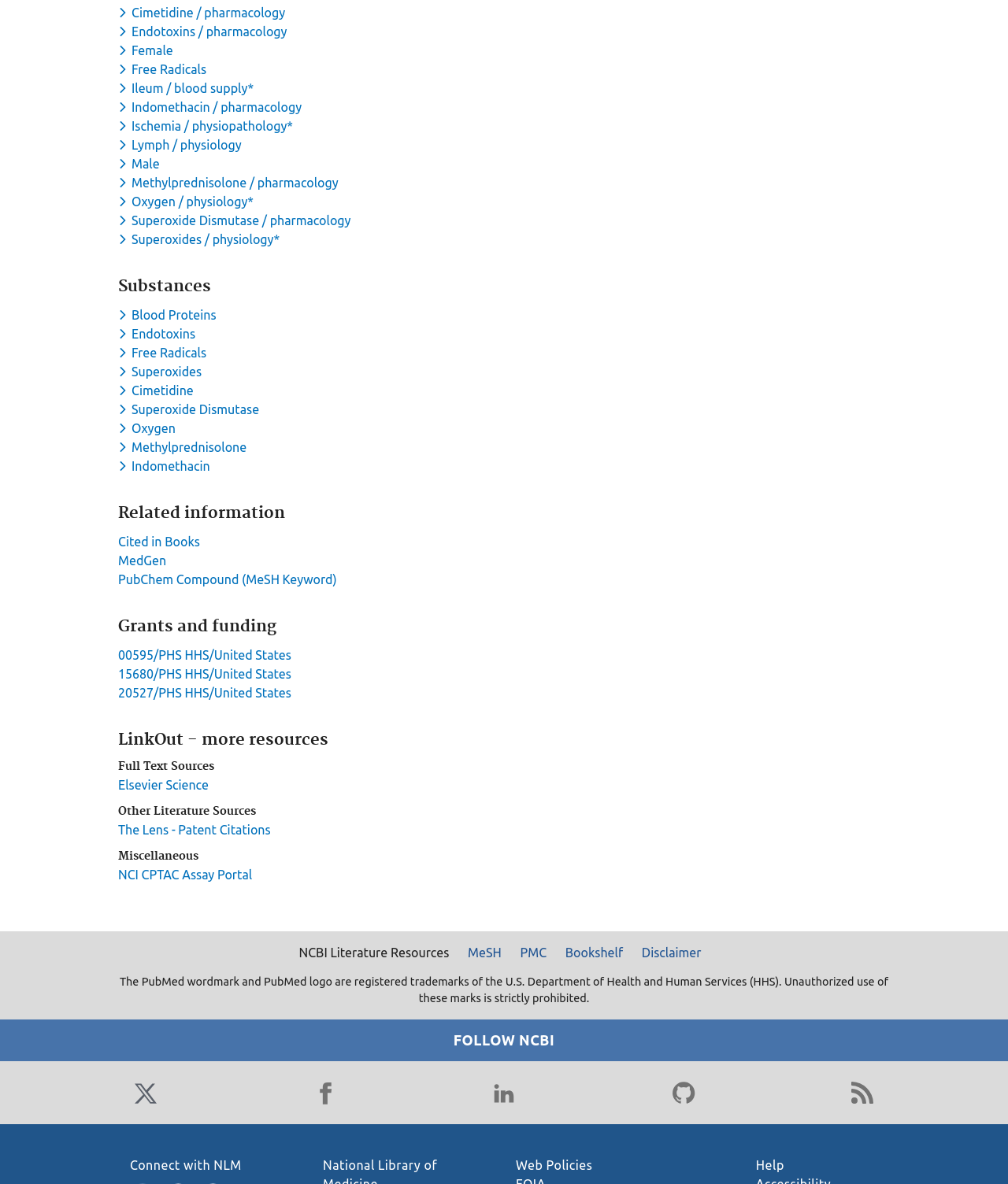How many headings are there in the webpage?
Refer to the image and provide a one-word or short phrase answer.

5